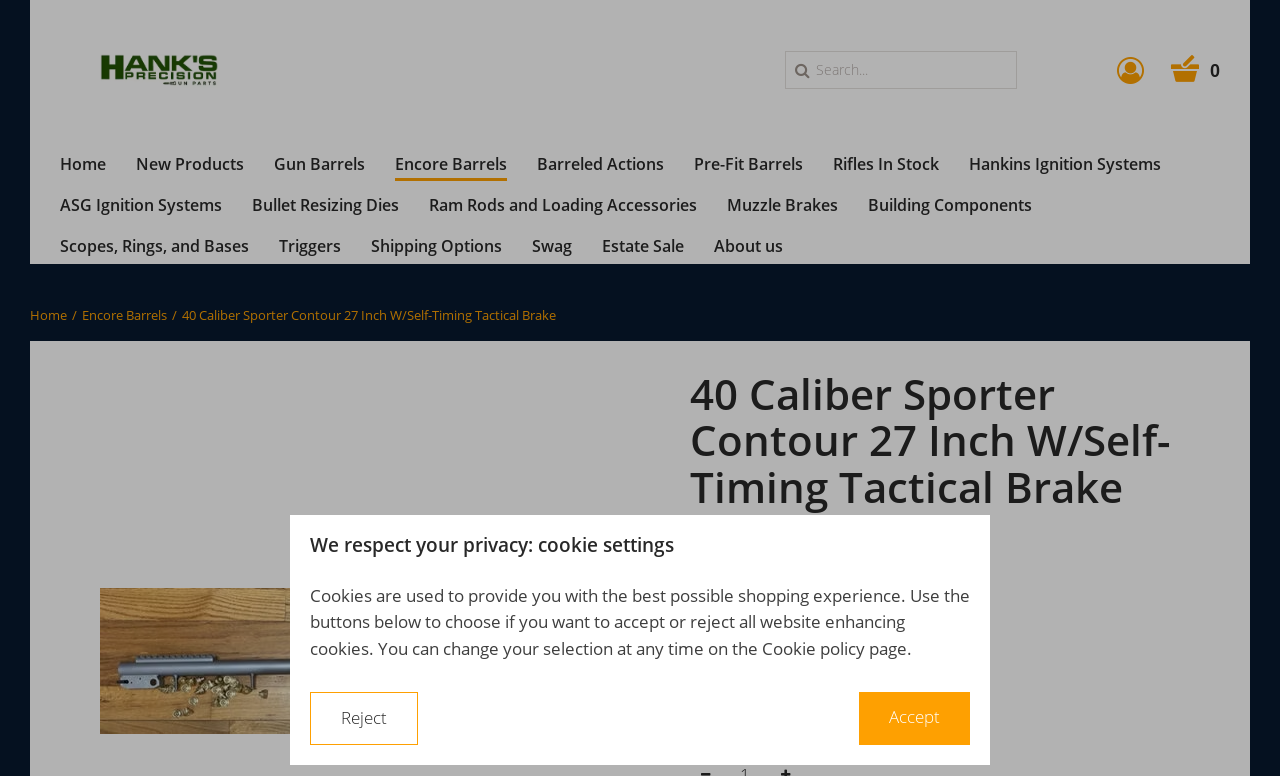Determine the bounding box coordinates of the clickable element necessary to fulfill the instruction: "Go to home page". Provide the coordinates as four float numbers within the 0 to 1 range, i.e., [left, top, right, bottom].

[0.047, 0.193, 0.083, 0.233]